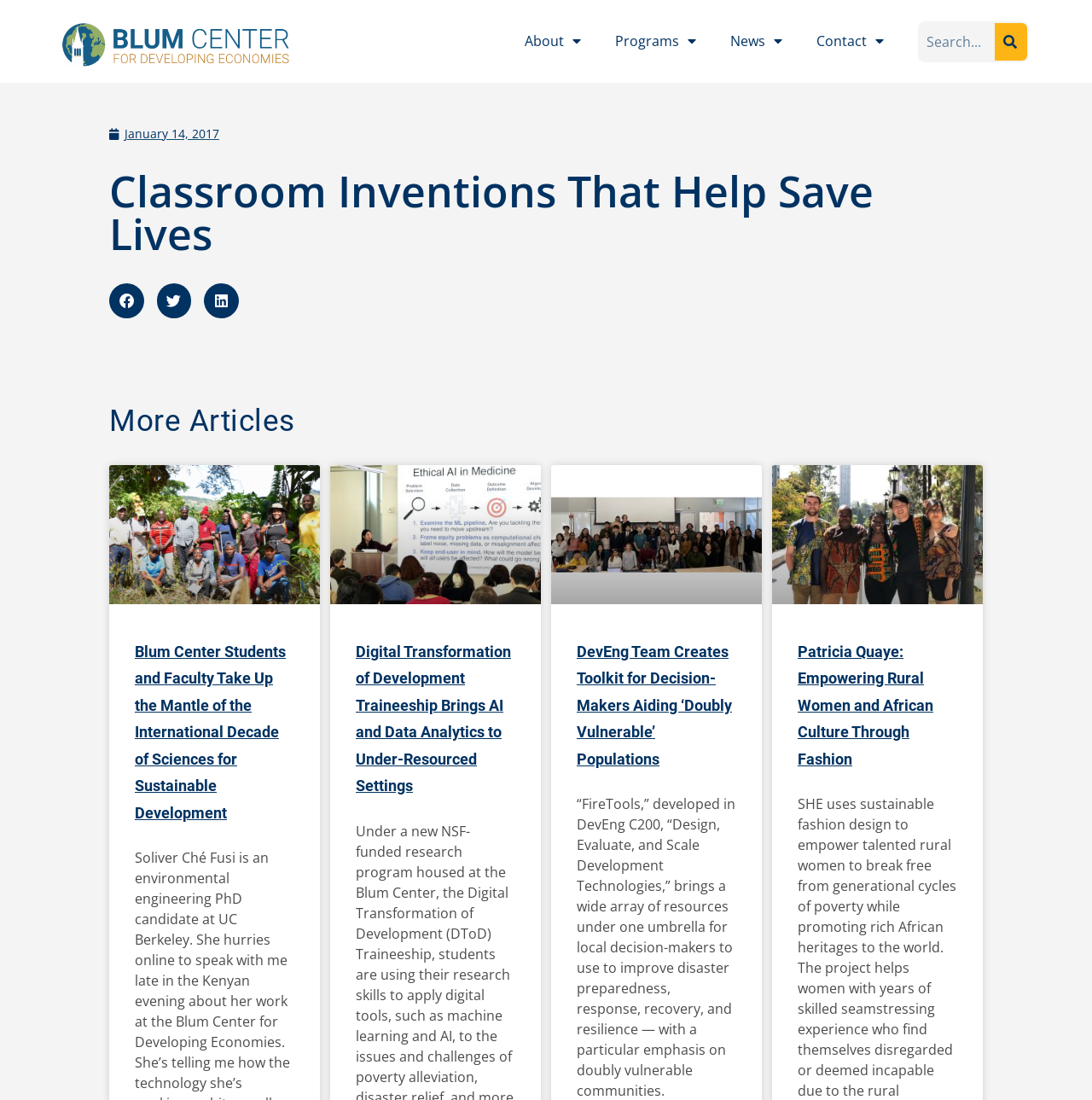Determine the bounding box for the UI element described here: "January 14, 2017".

[0.1, 0.105, 0.201, 0.139]